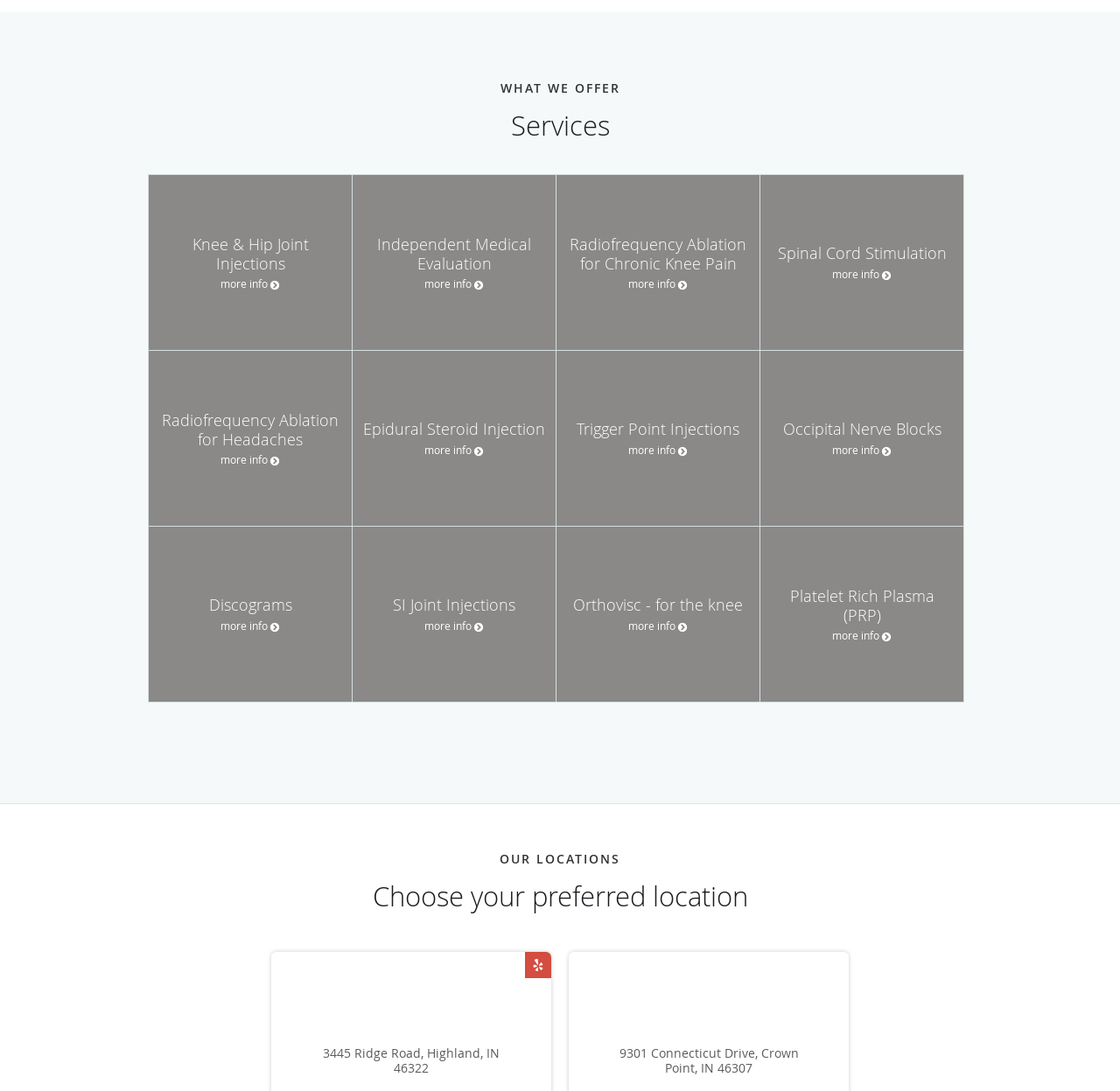What is the purpose of the 'Link to Yelp page' link?
Ensure your answer is thorough and detailed.

The 'Link to Yelp page' link is likely intended to direct users to the Yelp page of the medical service provider. This link is accompanied by an audio description, indicating that it will open in a new window.